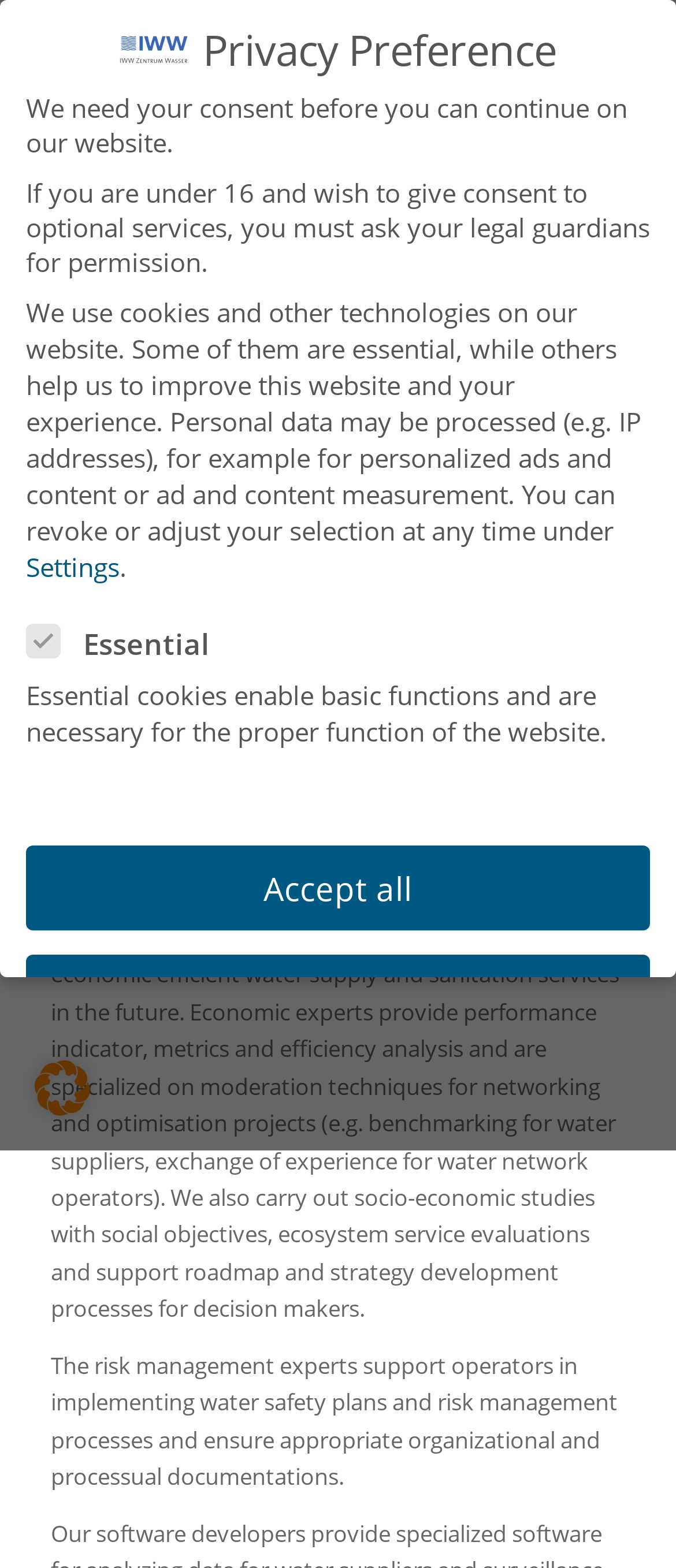What is the name of the department?
Carefully analyze the image and provide a thorough answer to the question.

The name of the department can be found in the heading element with the text 'Water Economics & Management' which is located at the top of the webpage.